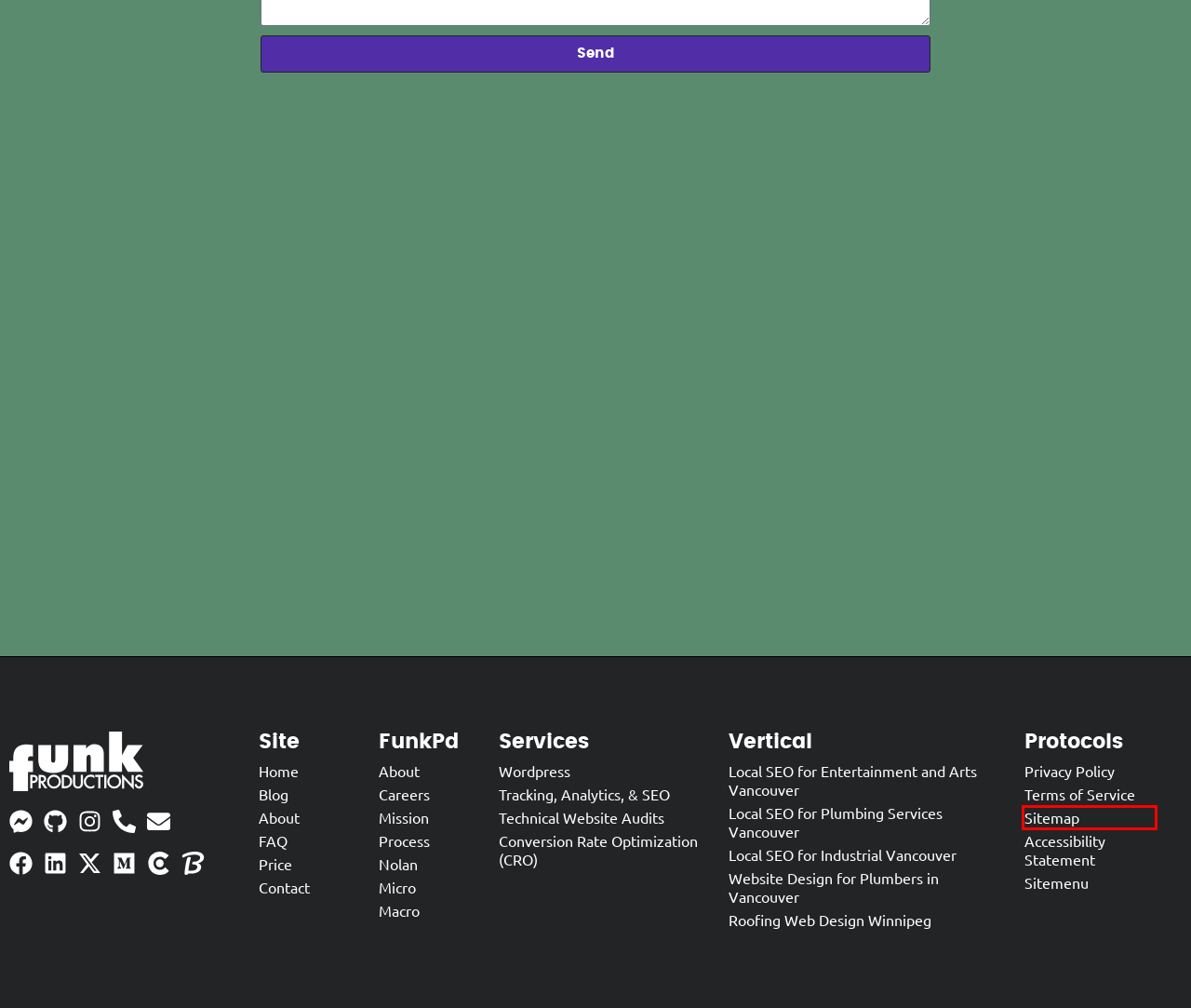Given a screenshot of a webpage with a red rectangle bounding box around a UI element, select the best matching webpage description for the new webpage that appears after clicking the highlighted element. The candidate descriptions are:
A. Terms of Service - FunkPd
B. Accessibility Statement - FunkPd
C. FAQ - FunkPd
D. Sitemap - FunkPd
E. Careers - FunkPd
F. Mission - FunkPd
G. Sitemenu - FunkProductions
H. Micro - FunkProductions

D